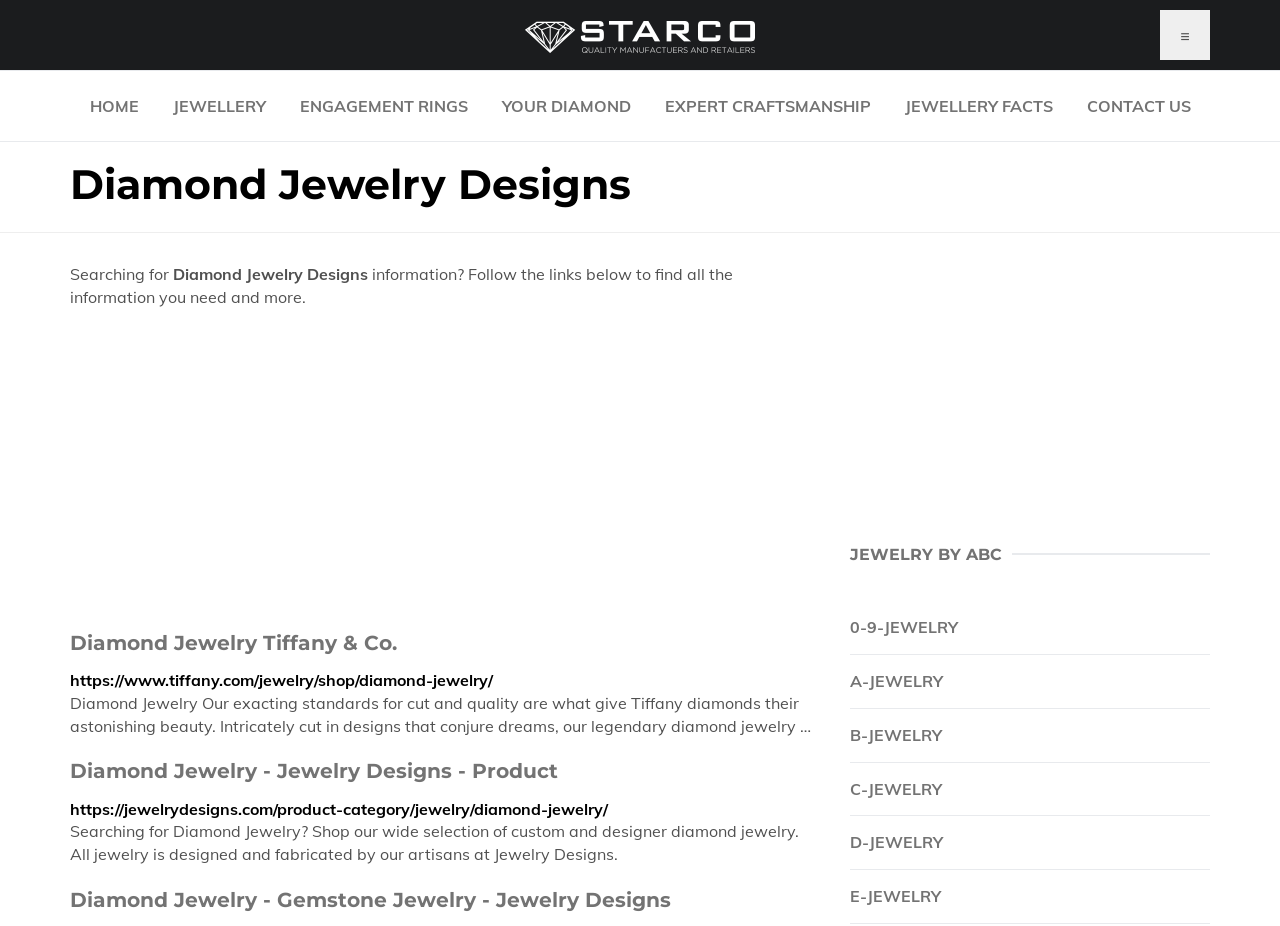How many alphabet-based jewelry categories are listed in the third section?
Answer the question with a detailed explanation, including all necessary information.

The third section has links to '0-9-JEWELRY', 'A-JEWELRY', 'B-JEWELRY', 'C-JEWELRY', 'D-JEWELRY', and 'E-JEWELRY', which are 6 alphabet-based jewelry categories.